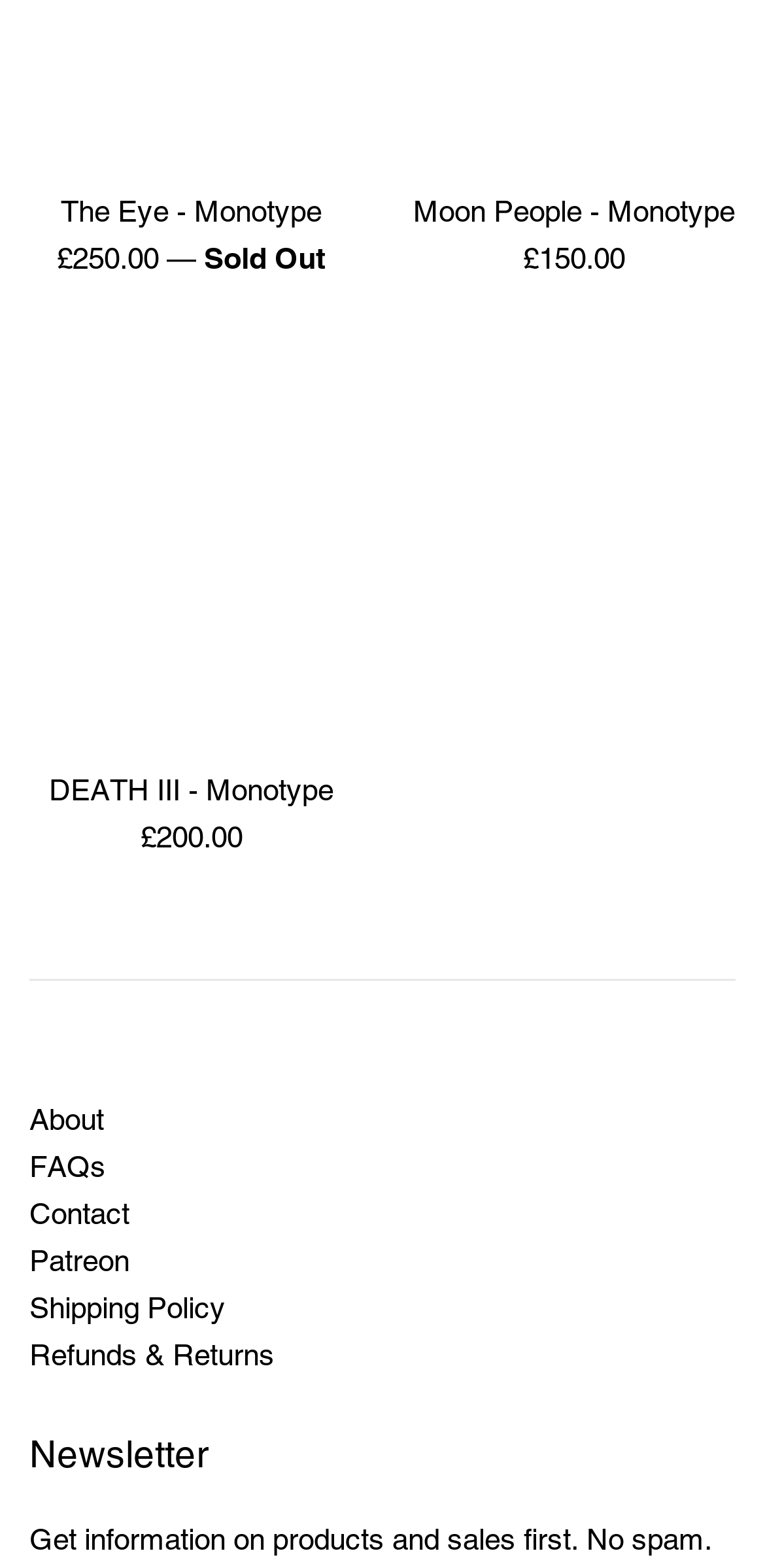What is the function of the 'SUBSCRIBE' button?
Look at the image and provide a detailed response to the question.

The 'SUBSCRIBE' button is located next to the textbox where users can enter their information to receive the newsletter, so its function is to subscribe to the newsletter.